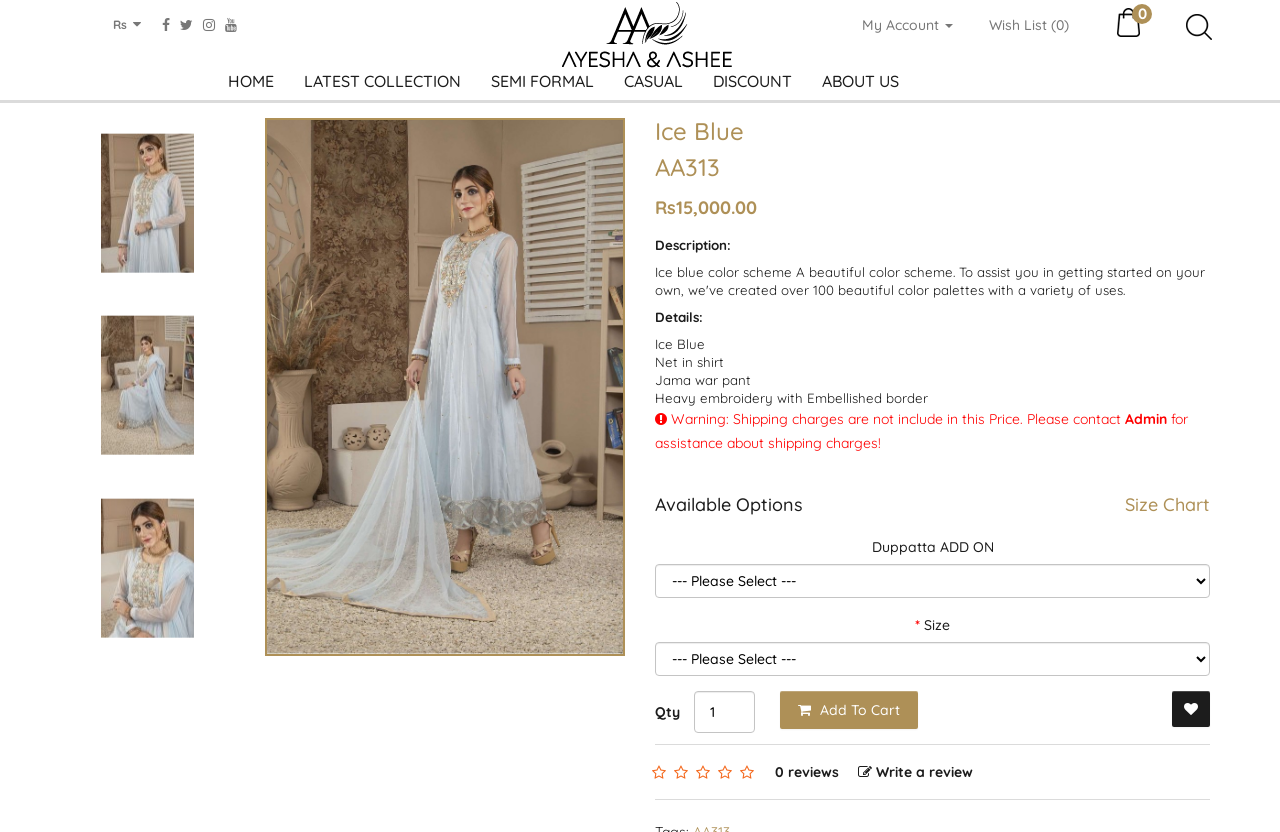Identify the bounding box coordinates of the area you need to click to perform the following instruction: "Click on the 'My Account' link".

[0.662, 0.0, 0.756, 0.06]